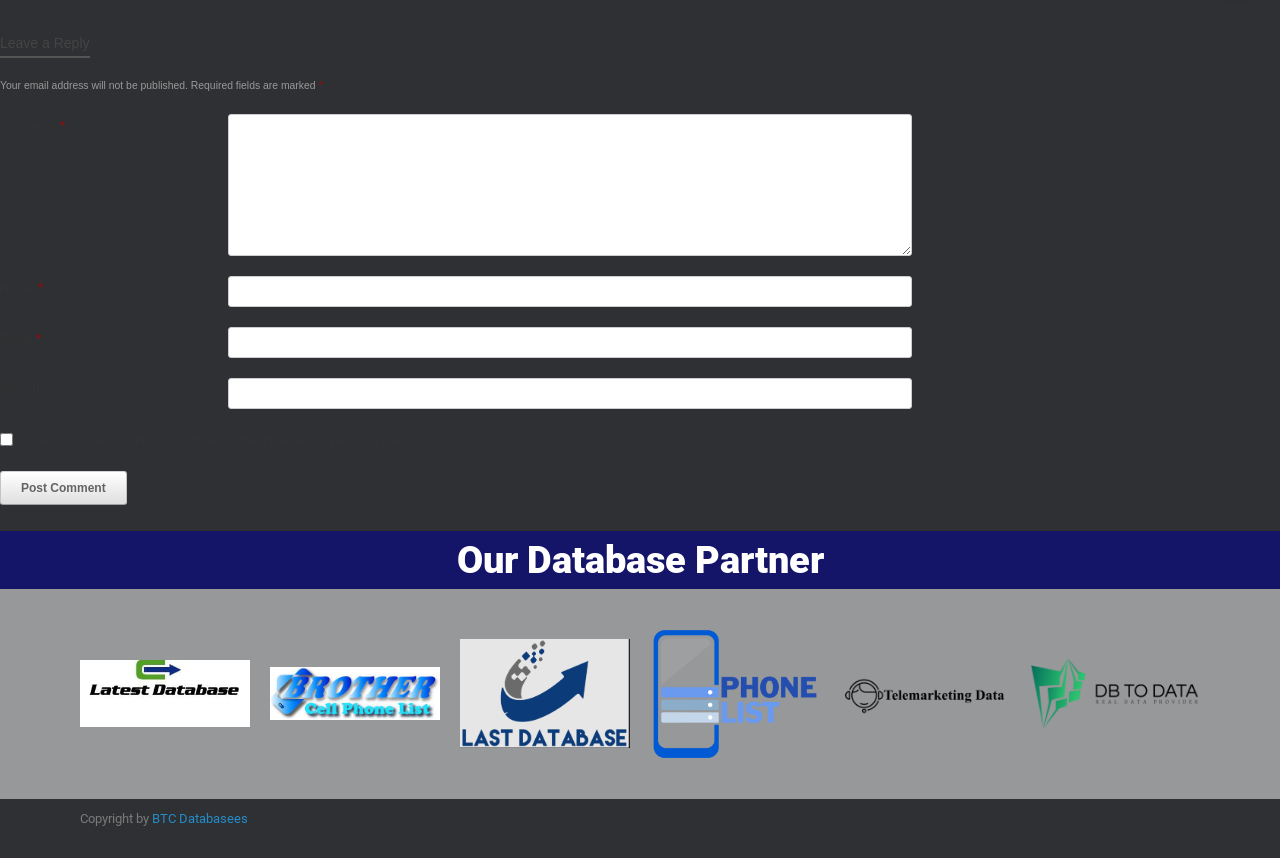Highlight the bounding box coordinates of the region I should click on to meet the following instruction: "Visit the 'Latest Mailing Database' page".

[0.062, 0.769, 0.195, 0.848]